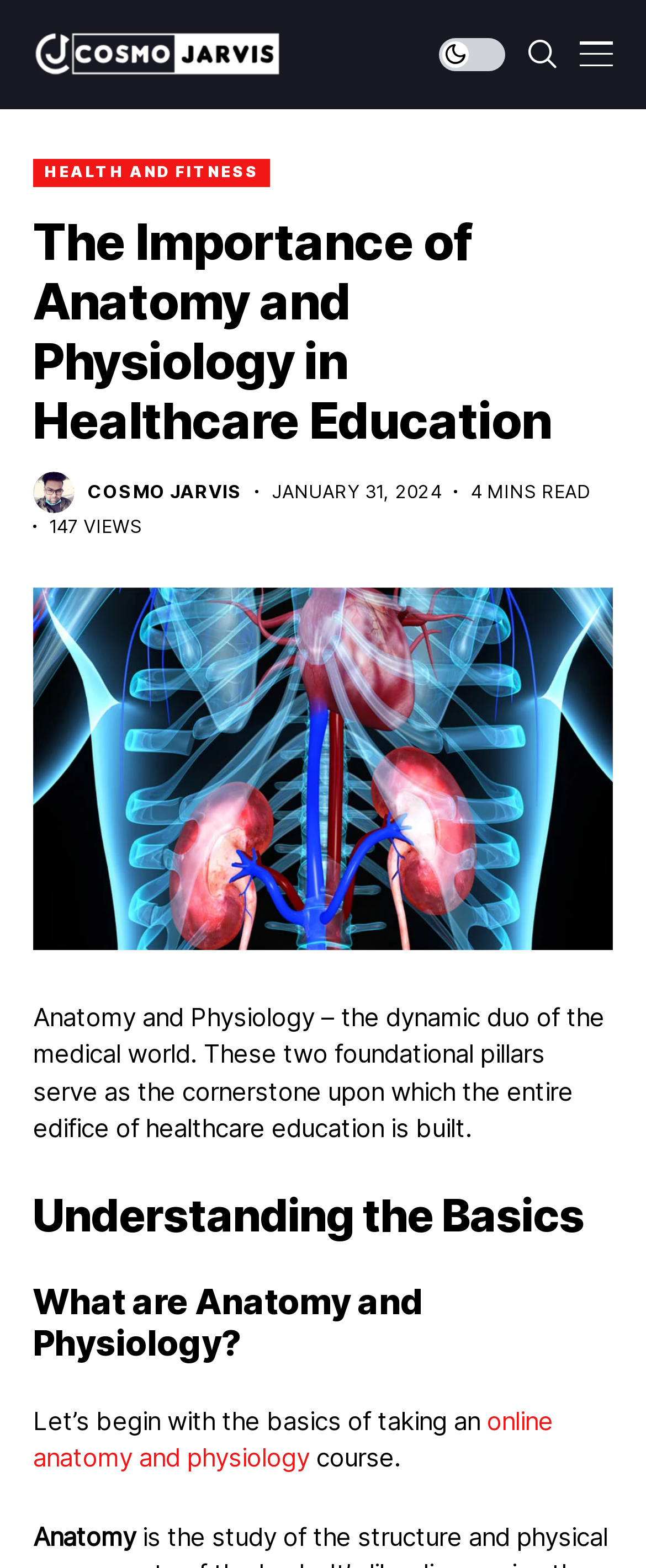Using the details from the image, please elaborate on the following question: What is the author of the article?

I found the author of the article by looking at the link element that says 'COSMO JARVIS' which is located below the title of the article.